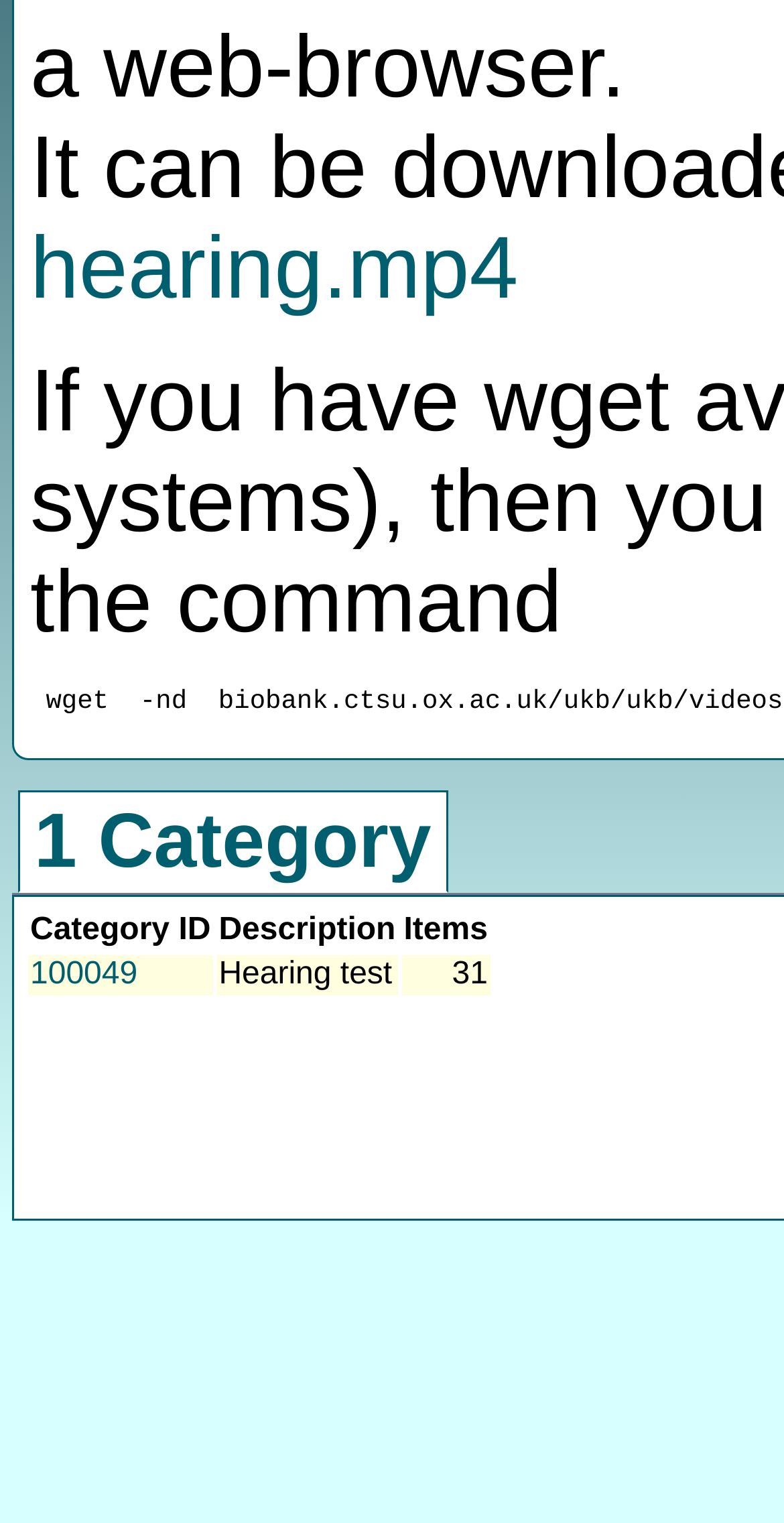Identify and provide the bounding box coordinates of the UI element described: "100049". The coordinates should be formatted as [left, top, right, bottom], with each number being a float between 0 and 1.

[0.038, 0.629, 0.175, 0.651]